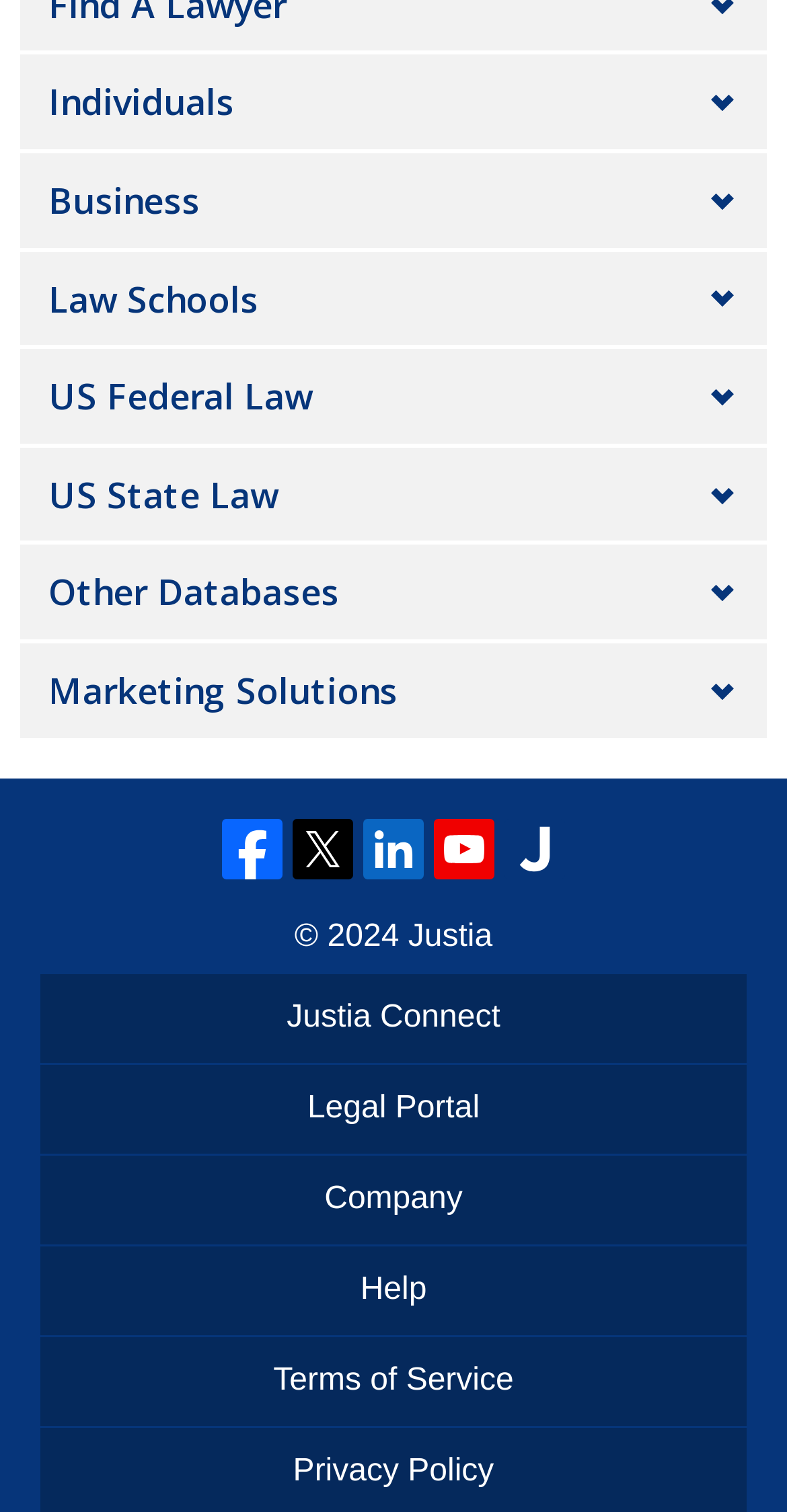Please specify the coordinates of the bounding box for the element that should be clicked to carry out this instruction: "Click on Individuals". The coordinates must be four float numbers between 0 and 1, formatted as [left, top, right, bottom].

[0.062, 0.051, 0.297, 0.083]